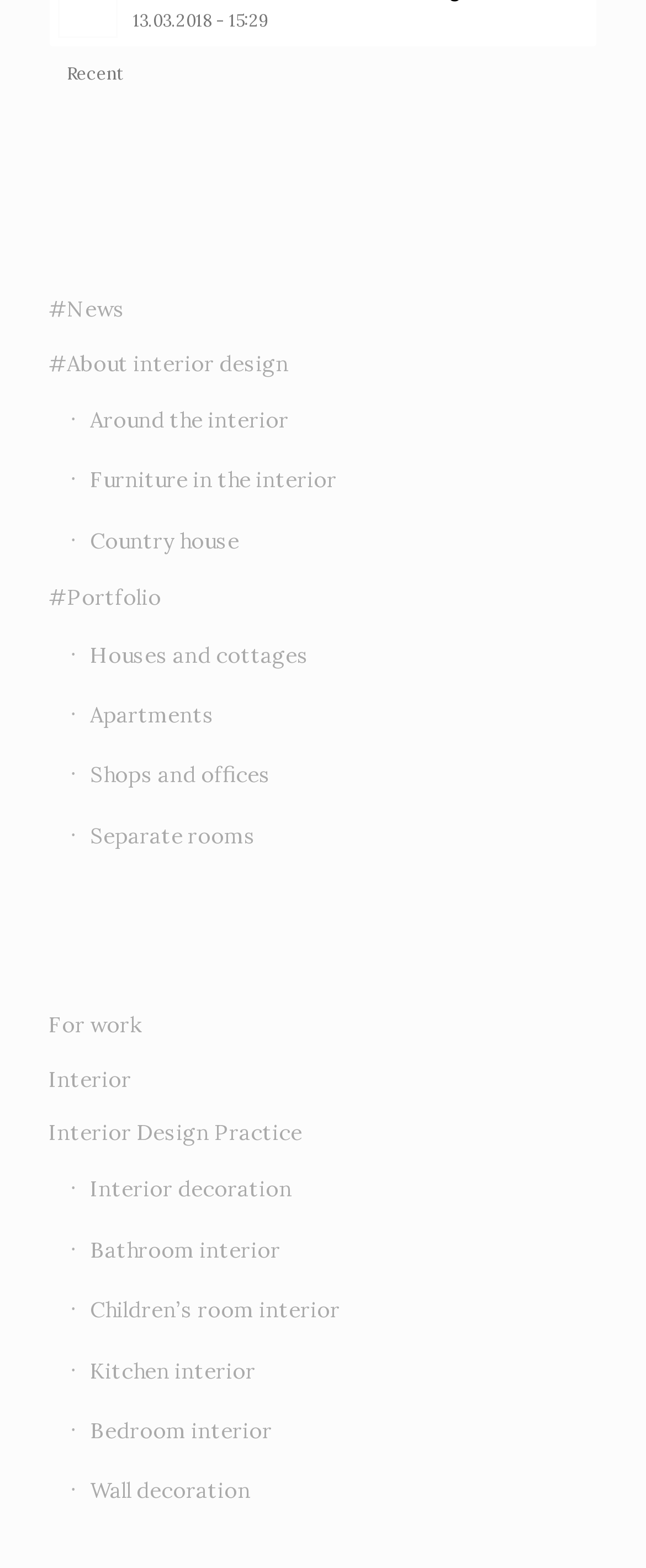What is the last link on the webpage?
Respond to the question with a single word or phrase according to the image.

Wall decoration